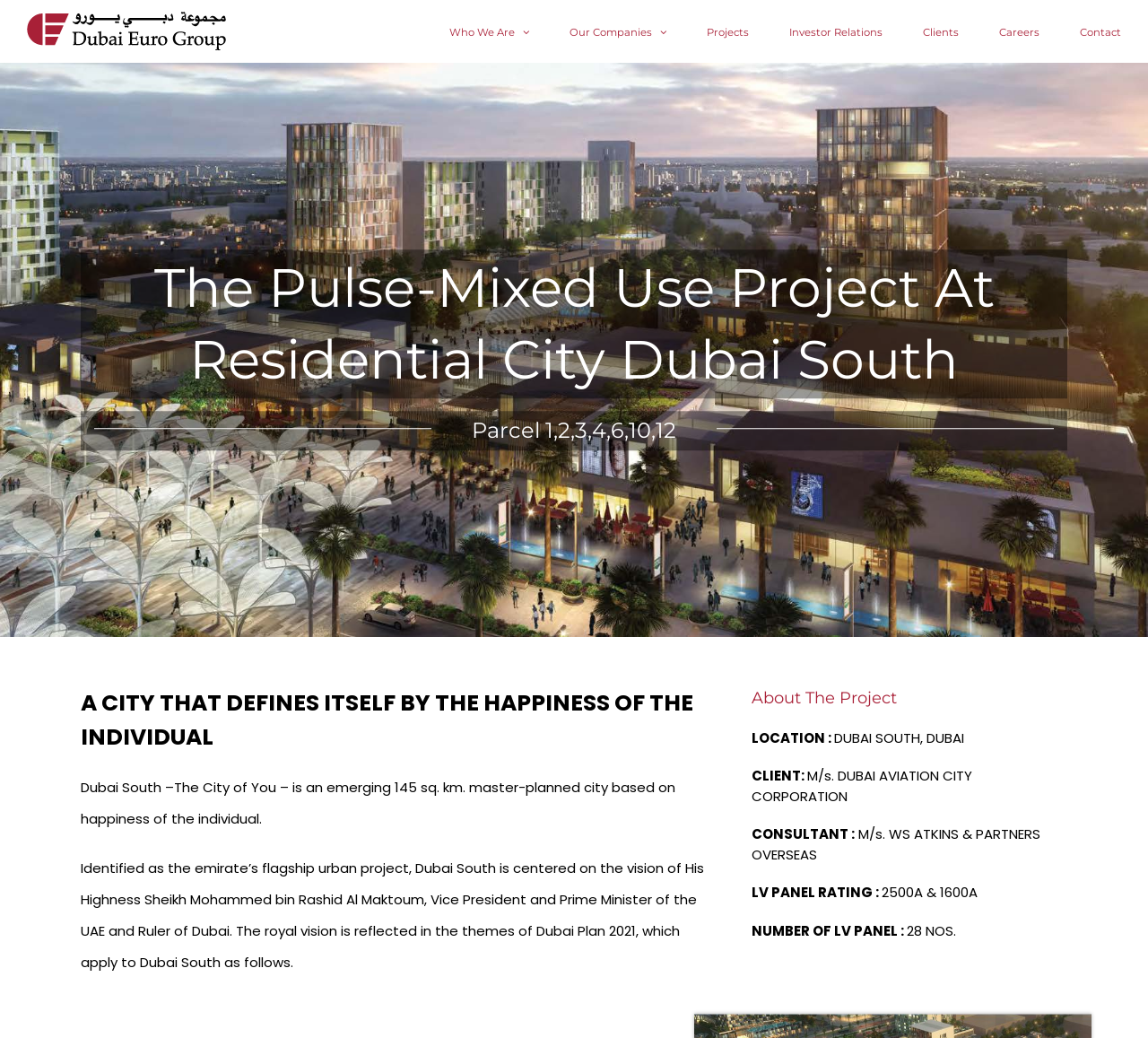Detail the various sections and features of the webpage.

The webpage appears to be a project overview page for "The Pulse-Mixed Use Project At Residential City Dubai South" by Dubai Euro Group. At the top left corner, there is a logo of Dubai Euro Group. Below the logo, there is a main navigation menu with links to various sections such as "Who We Are", "Our Companies", "Projects", "Investor Relations", "Clients", "Careers", and "Contact".

The main content of the page is divided into two sections. The first section has a heading "The Pulse-Mixed Use Project At Residential City Dubai South" followed by a subheading "Parcel 1,2,3,4,6,10,12". Below the subheading, there are three paragraphs of text that describe Dubai South as an emerging 145 sq. km. master-planned city based on the happiness of the individual, its vision, and its relation to Dubai Plan 2021.

The second section has a heading "About The Project" and provides details about the project, including its location, client, consultant, LV panel rating, and number of LV panels. The location is specified as Dubai South, Dubai, and the client is M/s. Dubai Aviation City Corporation. The consultant is M/s. WS Atkins & Partners Overseas, and the LV panel rating is 2500A & 1600A with 28 nos. of LV panels.